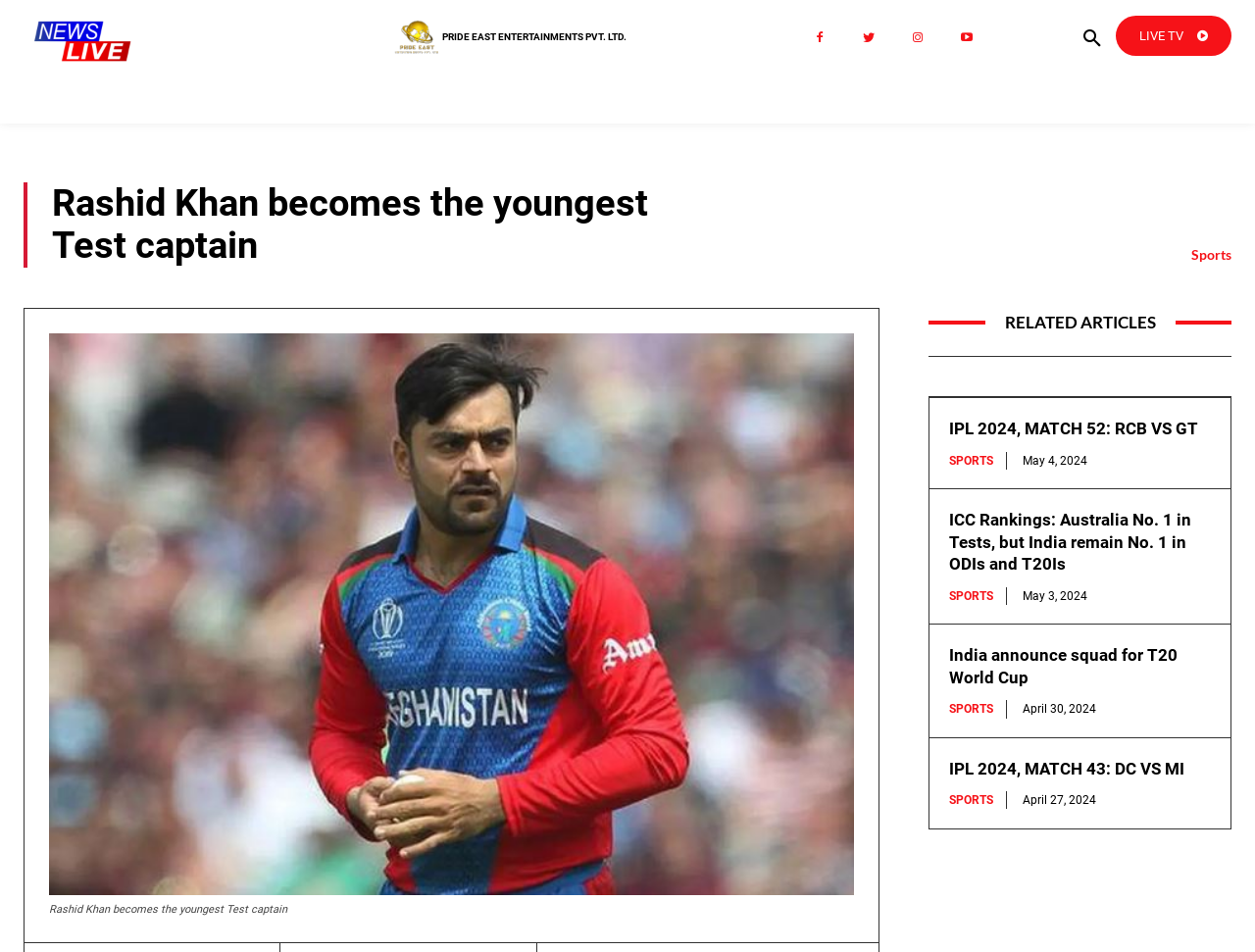Show the bounding box coordinates of the element that should be clicked to complete the task: "Search for something".

[0.852, 0.016, 0.889, 0.066]